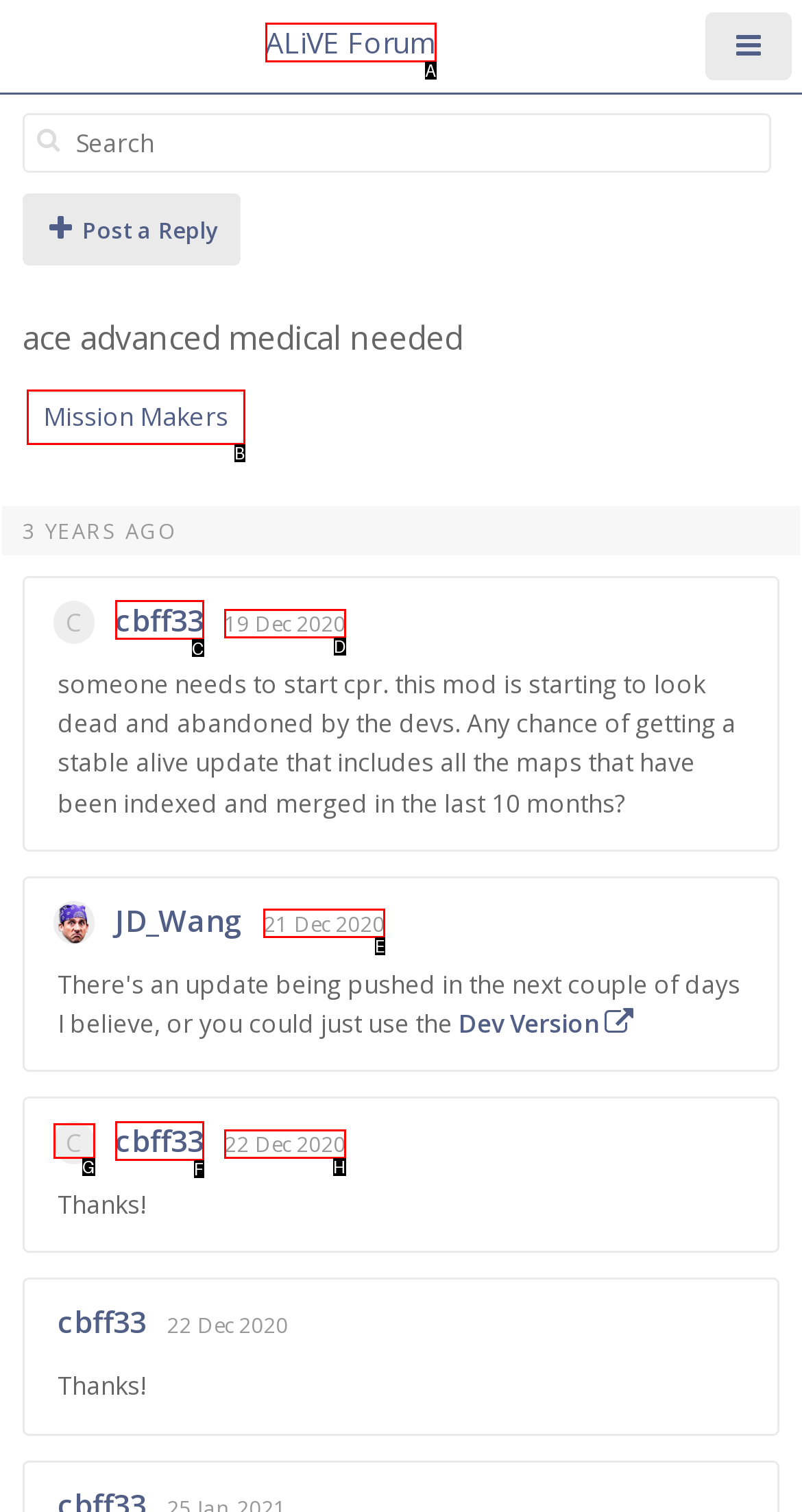Identify the correct UI element to click for this instruction: View thread by cbff33
Respond with the appropriate option's letter from the provided choices directly.

C